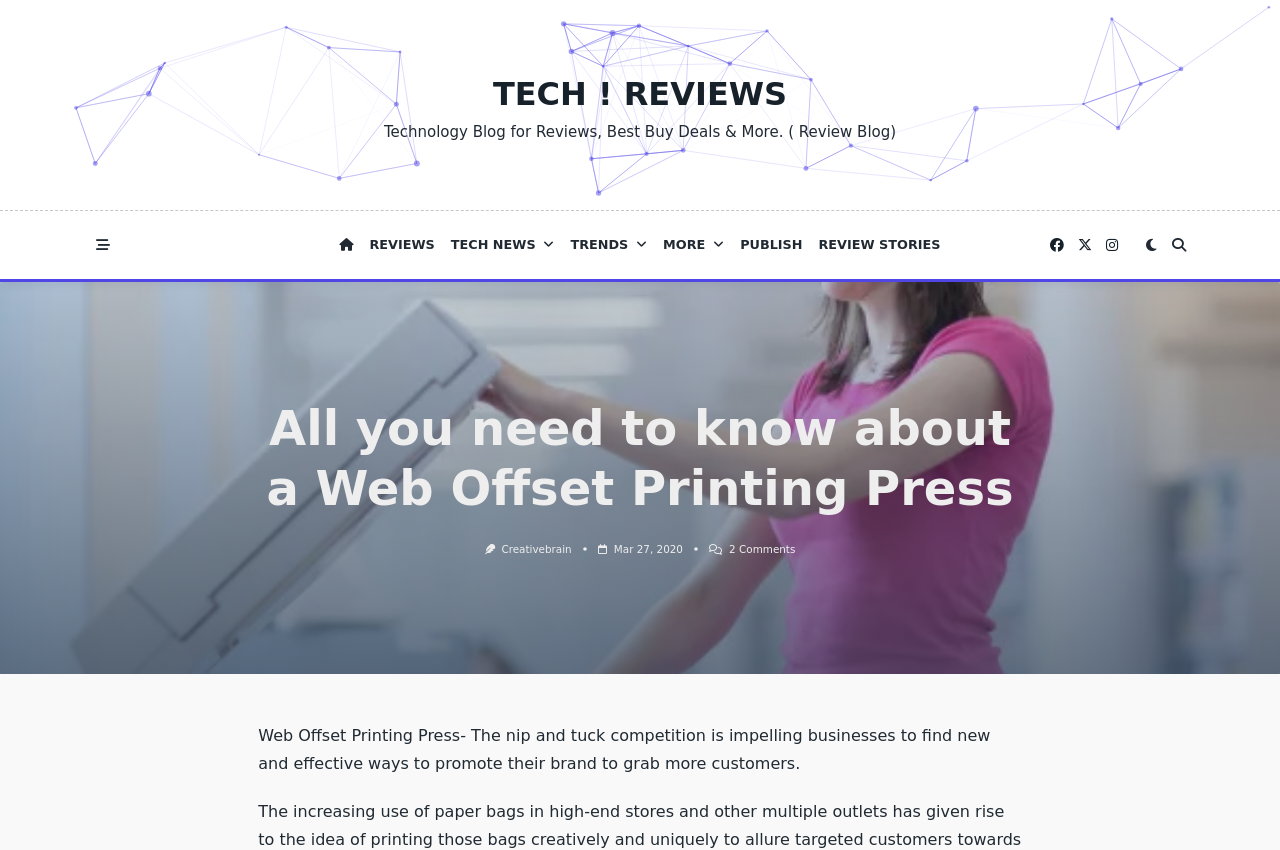Specify the bounding box coordinates of the area to click in order to follow the given instruction: "Click on the 'REVIEWS' link."

[0.282, 0.268, 0.346, 0.308]